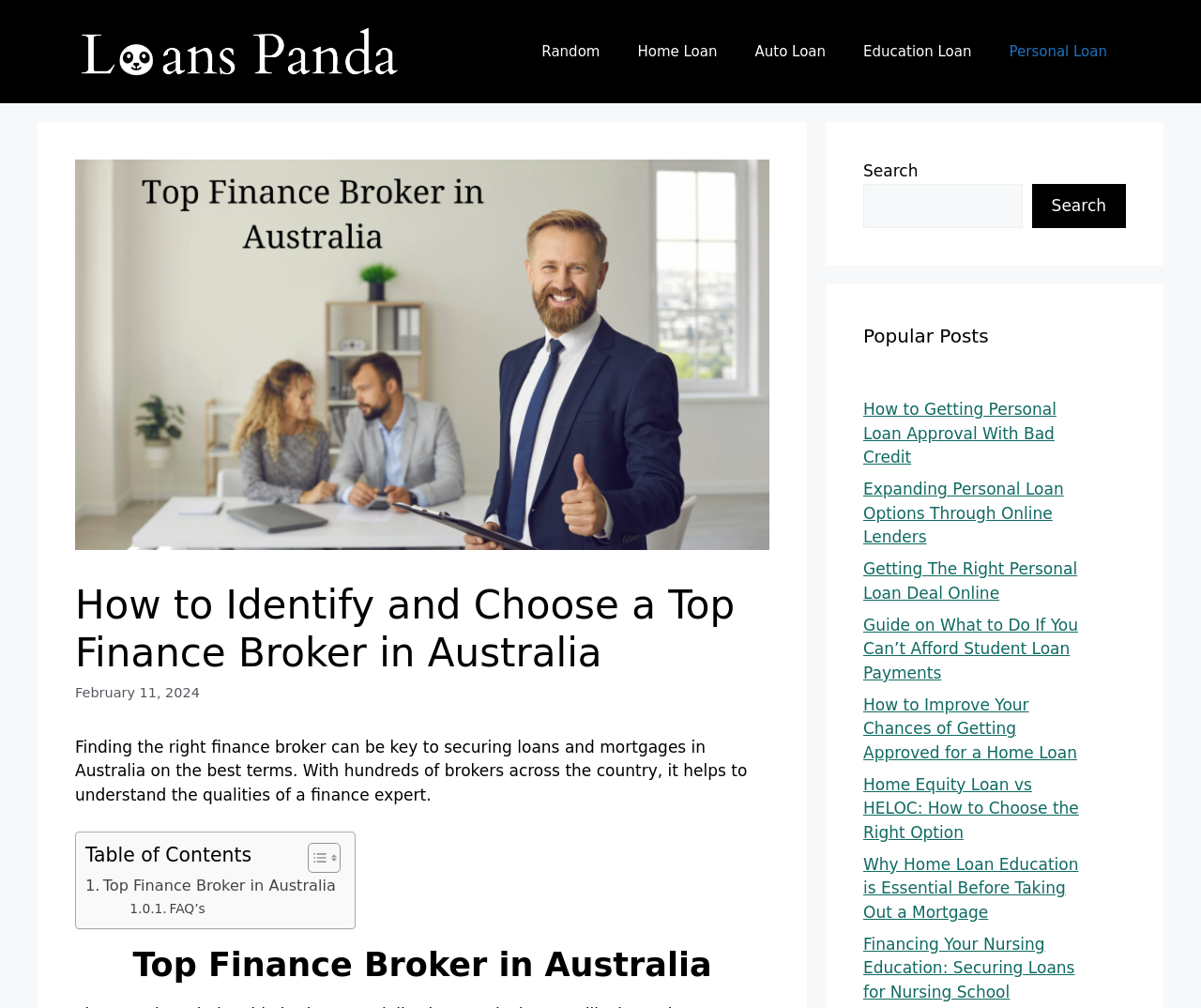Find and specify the bounding box coordinates that correspond to the clickable region for the instruction: "Toggle the Table of Content".

[0.244, 0.835, 0.28, 0.867]